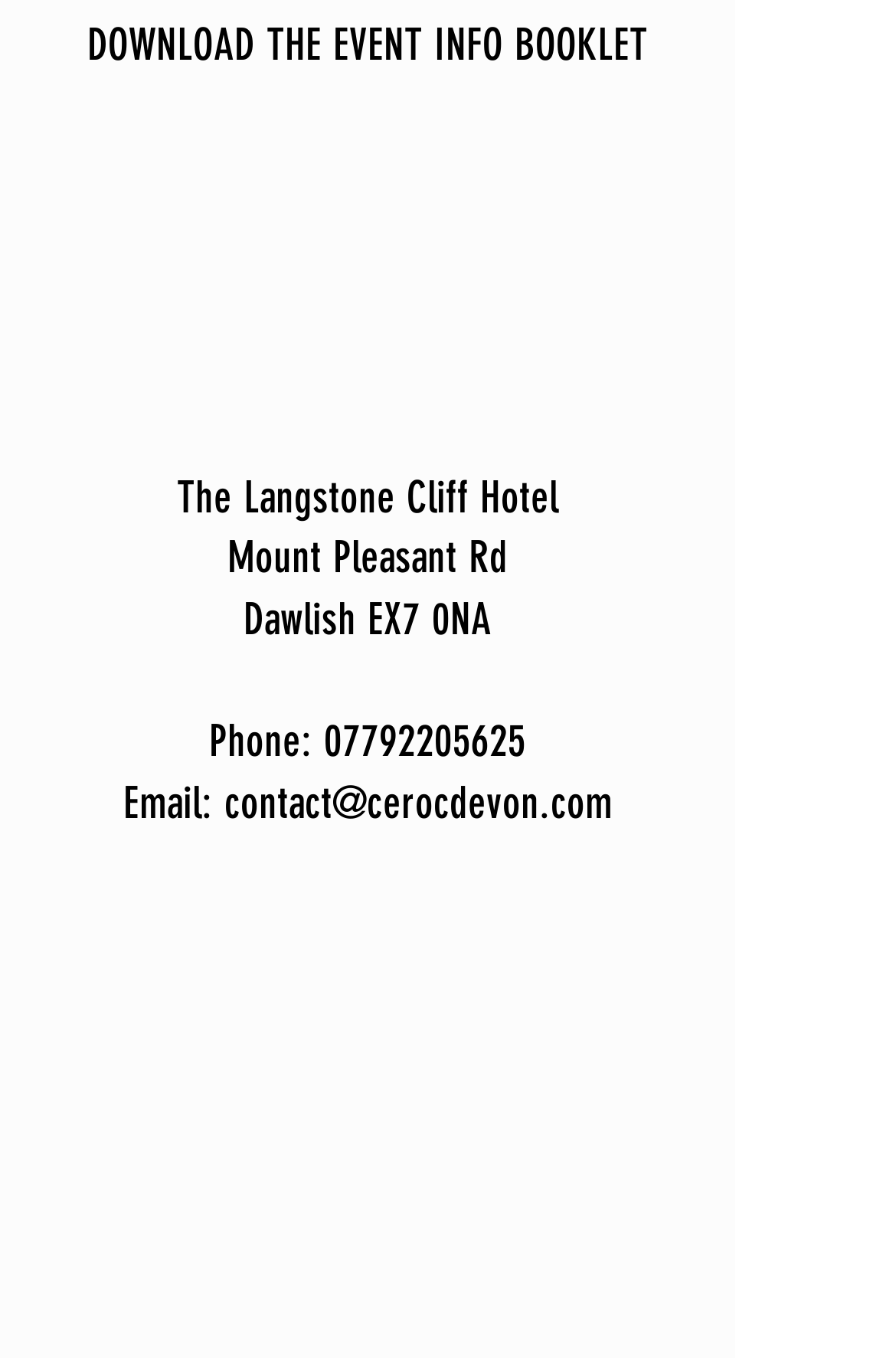Answer the question with a single word or phrase: 
What social media platforms are listed?

Facebook, YouTube, Twitter, Instagram